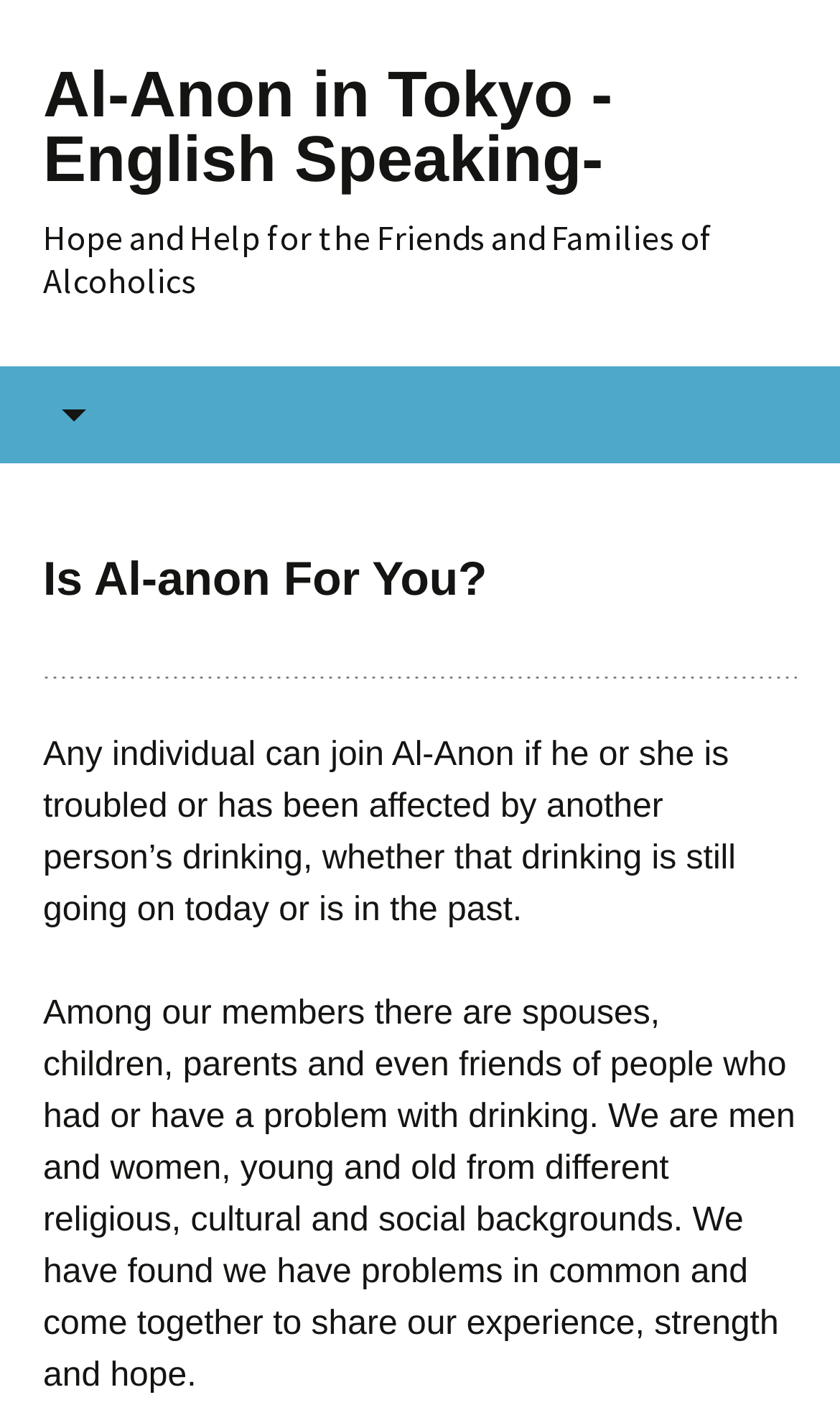Given the element description "parent_node: Skip to content", identify the bounding box of the corresponding UI element.

[0.0, 0.261, 0.103, 0.329]